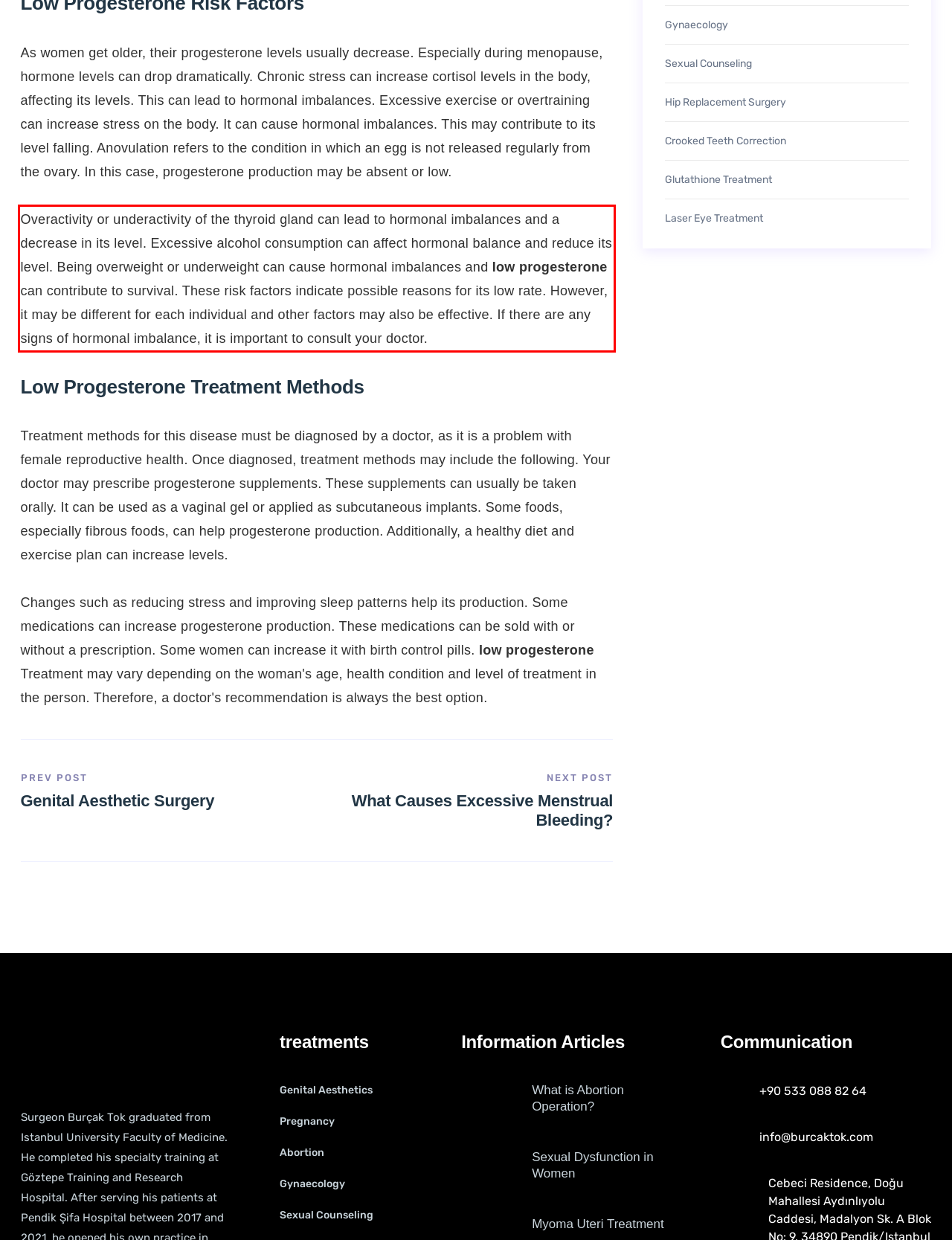You are looking at a screenshot of a webpage with a red rectangle bounding box. Use OCR to identify and extract the text content found inside this red bounding box.

Overactivity or underactivity of the thyroid gland can lead to hormonal imbalances and a decrease in its level. Excessive alcohol consumption can affect hormonal balance and reduce its level. Being overweight or underweight can cause hormonal imbalances and low progesterone can contribute to survival. These risk factors indicate possible reasons for its low rate. However, it may be different for each individual and other factors may also be effective. If there are any signs of hormonal imbalance, it is important to consult your doctor.